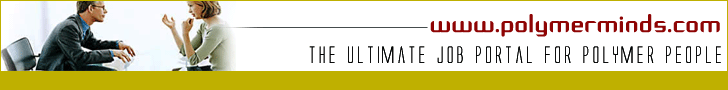Respond concisely with one word or phrase to the following query:
What is the purpose of Polymer Minds?

Job portal